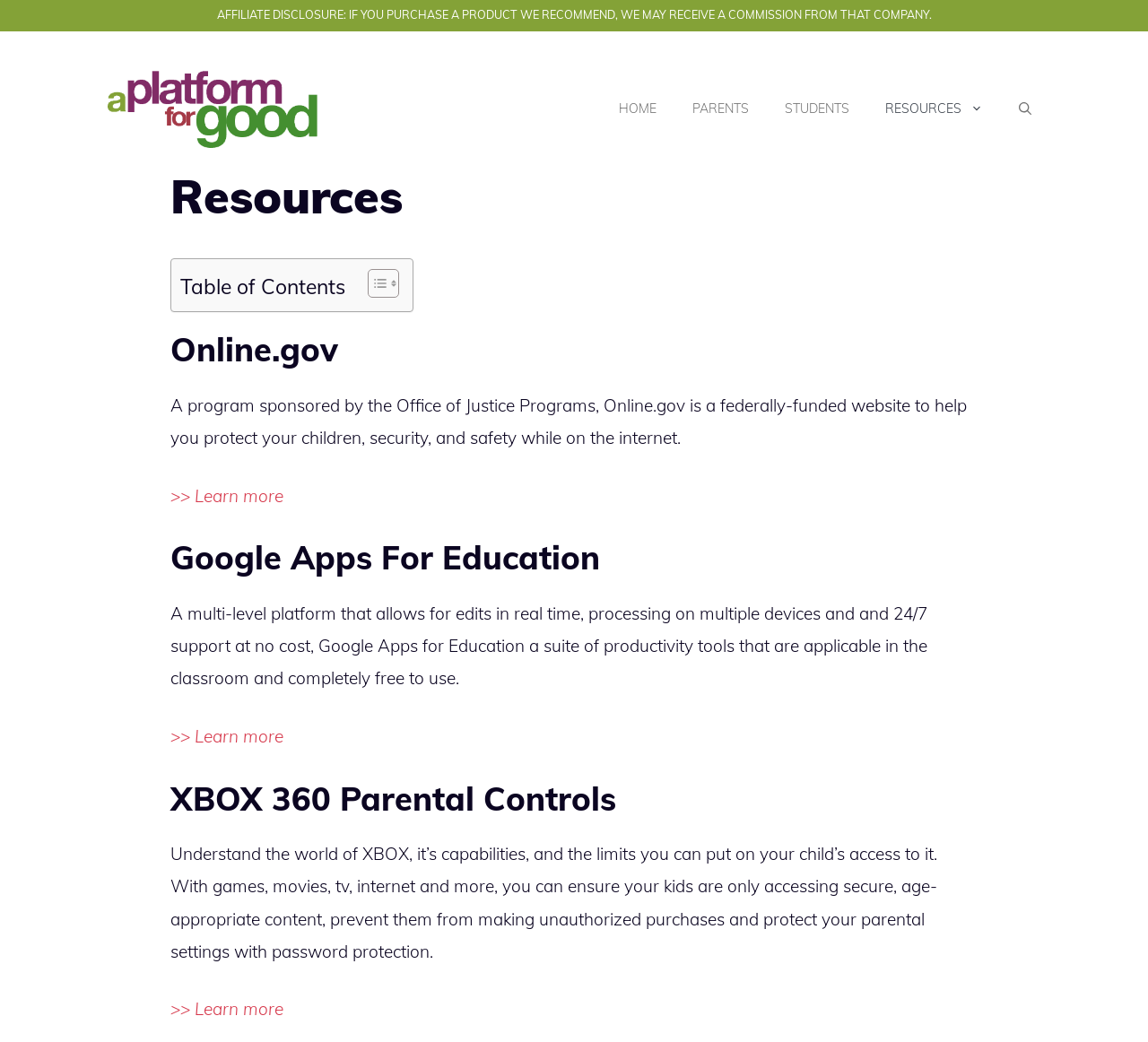Locate and provide the bounding box coordinates for the HTML element that matches this description: "aria-label="Open Search Bar"".

[0.872, 0.078, 0.914, 0.13]